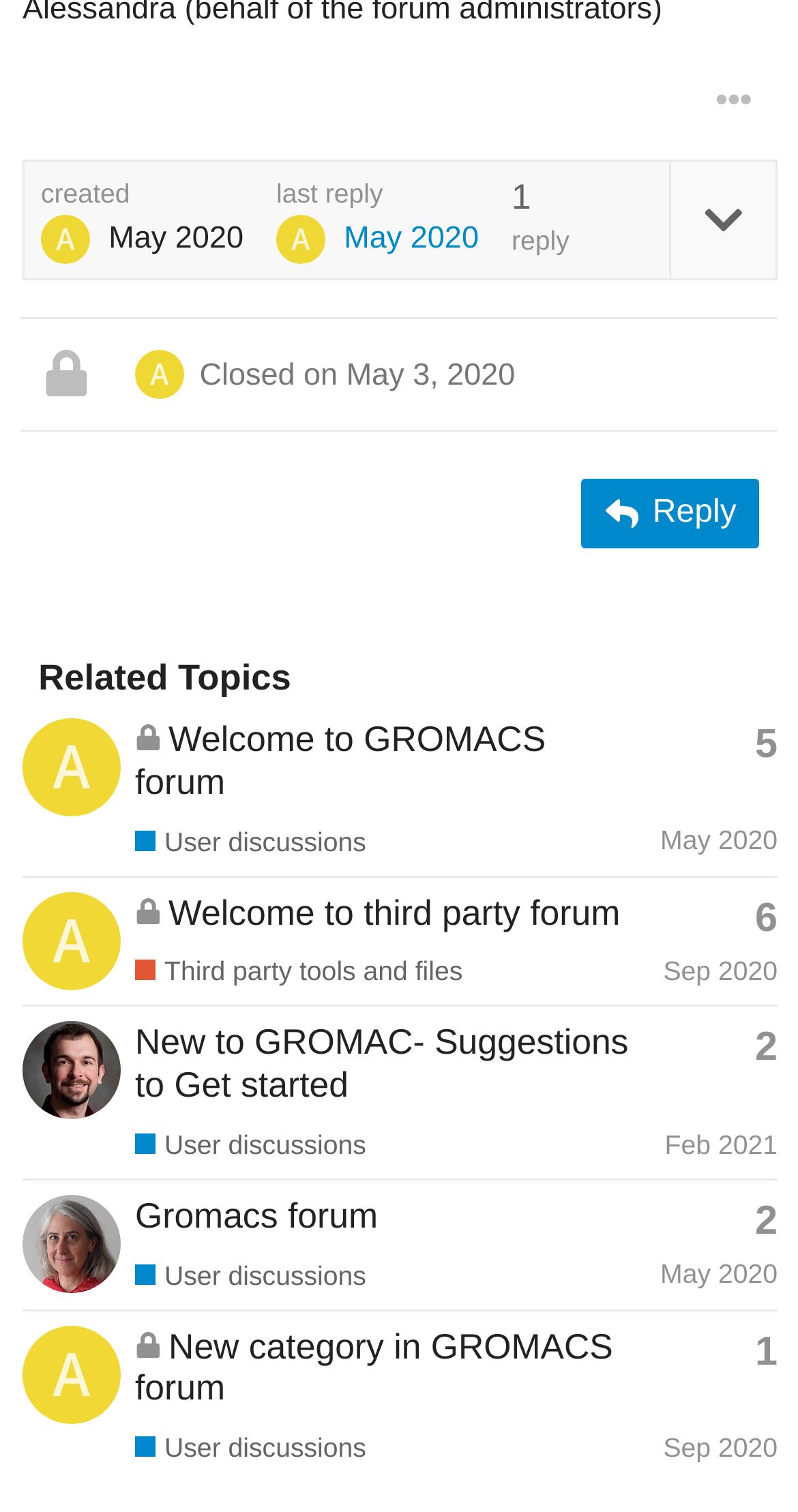Provide a single word or phrase to answer the given question: 
Who is the latest poster in the topic 'New to GROMAC- Suggestions to Get started'?

jalemkul